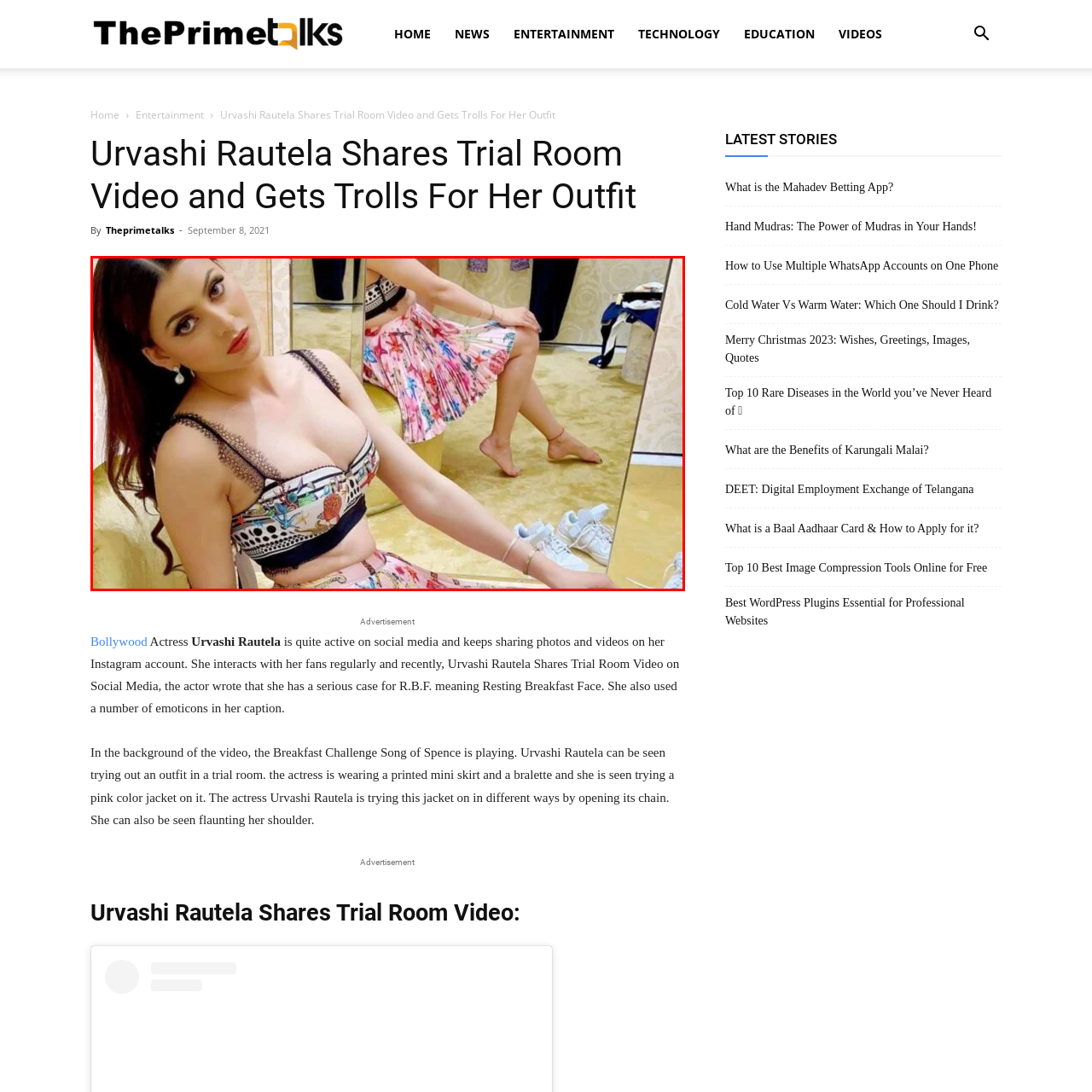Articulate a detailed description of the image enclosed by the red outline.

In this vibrant image, Urvashi Rautela is captured in a stylish trial room, showcasing a colorful outfit that consists of a printed bralette and a flowy mini skirt adorned with intricate floral patterns. She sits gracefully on a plush golden seat, glancing toward the camera with a captivating expression, her long, flowing hair framing her face elegantly. The background reflects a chic setting, with various outfits hanging nearby, enhancing the fashion-forward atmosphere. Her pose highlights not only her outfit but also her confidence and poise as she engages with her reflection in the mirror. The play of colors and the detailed design of her ensemble represent a bold fashion statement, perfect for social media sharing, as she continues to interact with her fans.